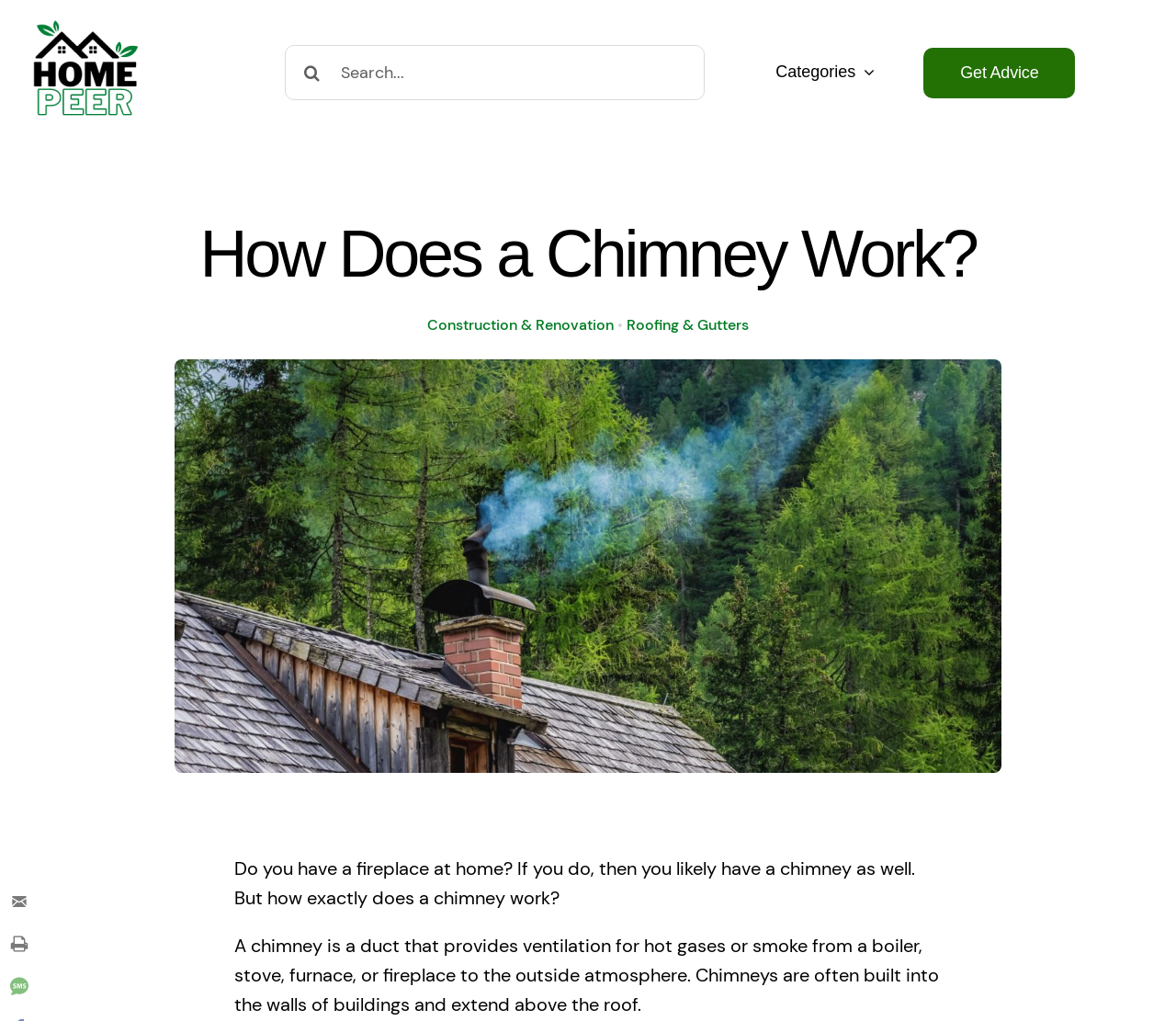Specify the bounding box coordinates of the region I need to click to perform the following instruction: "Search for something". The coordinates must be four float numbers in the range of 0 to 1, i.e., [left, top, right, bottom].

[0.242, 0.044, 0.599, 0.098]